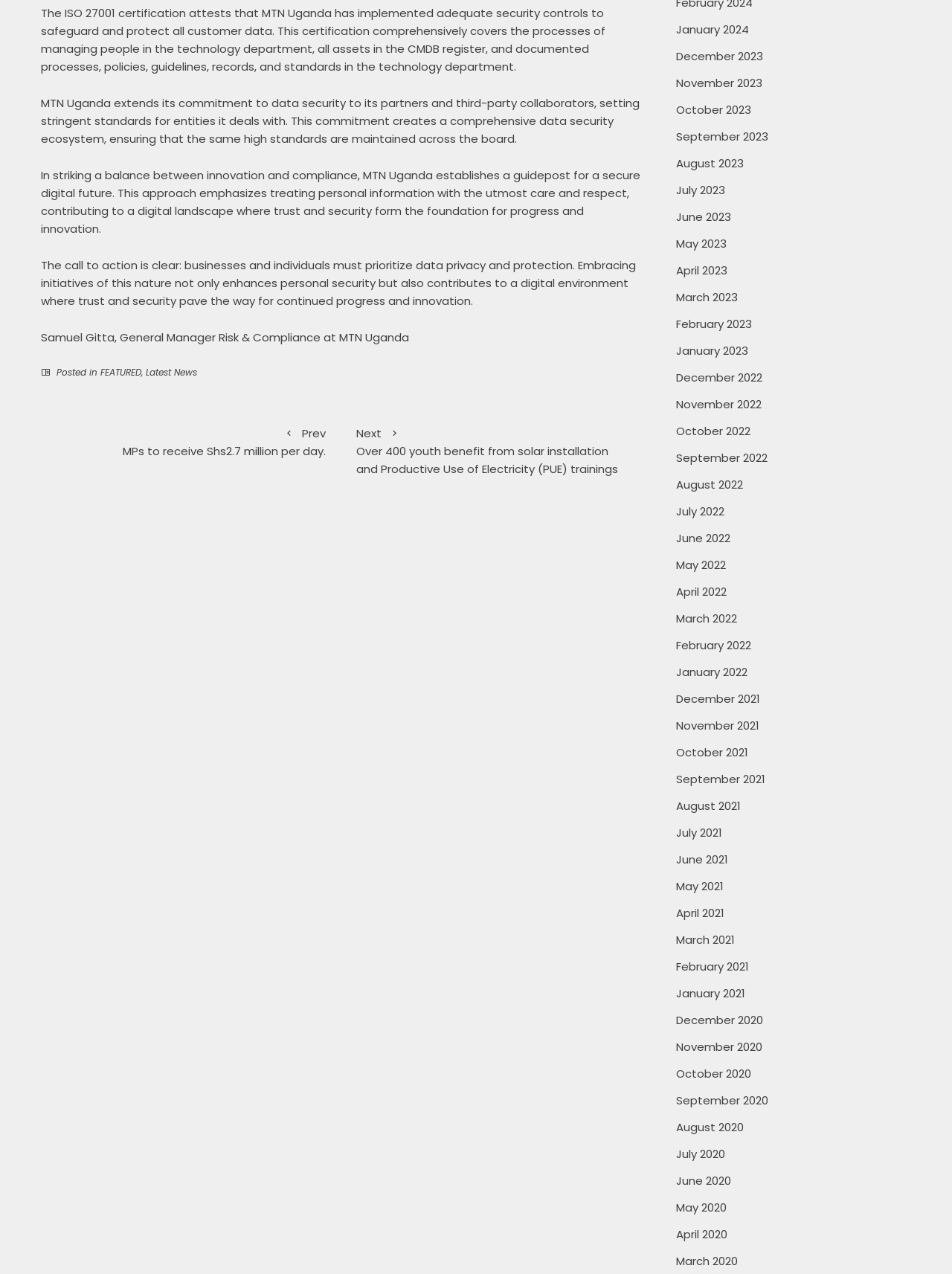Please identify the bounding box coordinates of the area I need to click to accomplish the following instruction: "Click on the 'Next' link".

[0.374, 0.333, 0.658, 0.374]